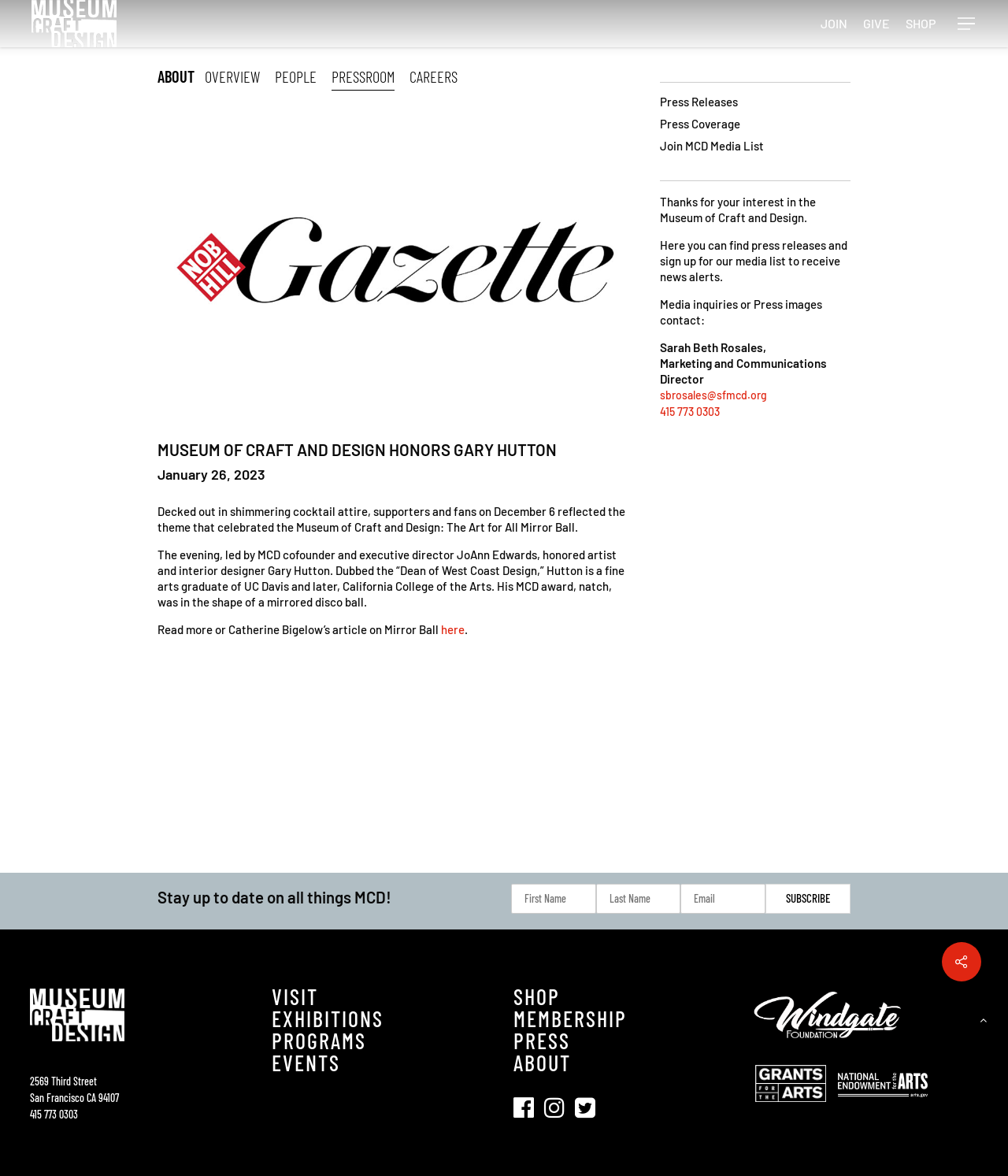What is the name of the artist honored at the event?
Kindly offer a comprehensive and detailed response to the question.

I found the answer by reading the article on the webpage, which describes an event that honored artist and interior designer Gary Hutton.